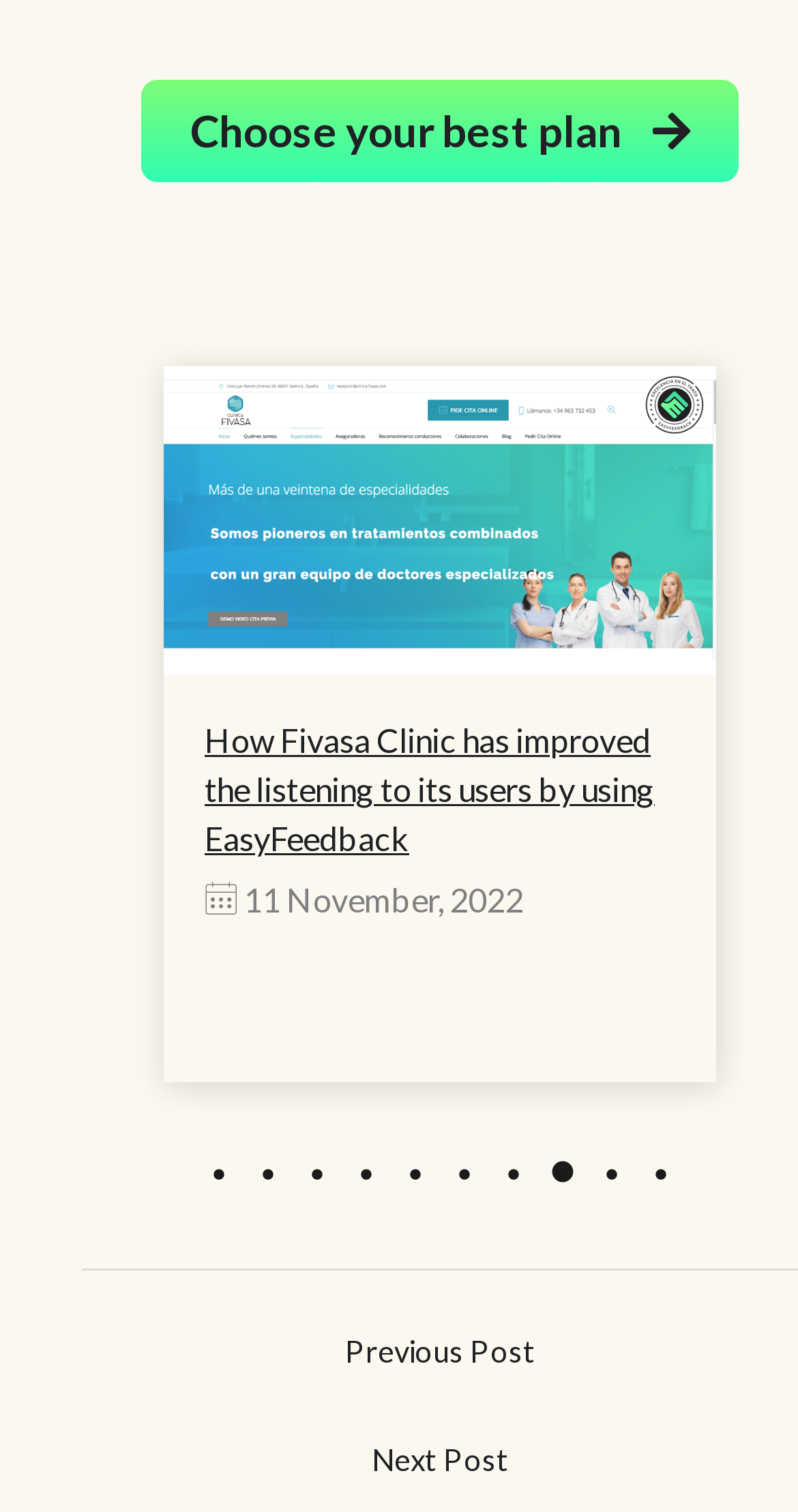Locate the bounding box coordinates for the element described below: "Choose your best plan". The coordinates must be four float values between 0 and 1, formatted as [left, top, right, bottom].

[0.177, 0.052, 0.926, 0.12]